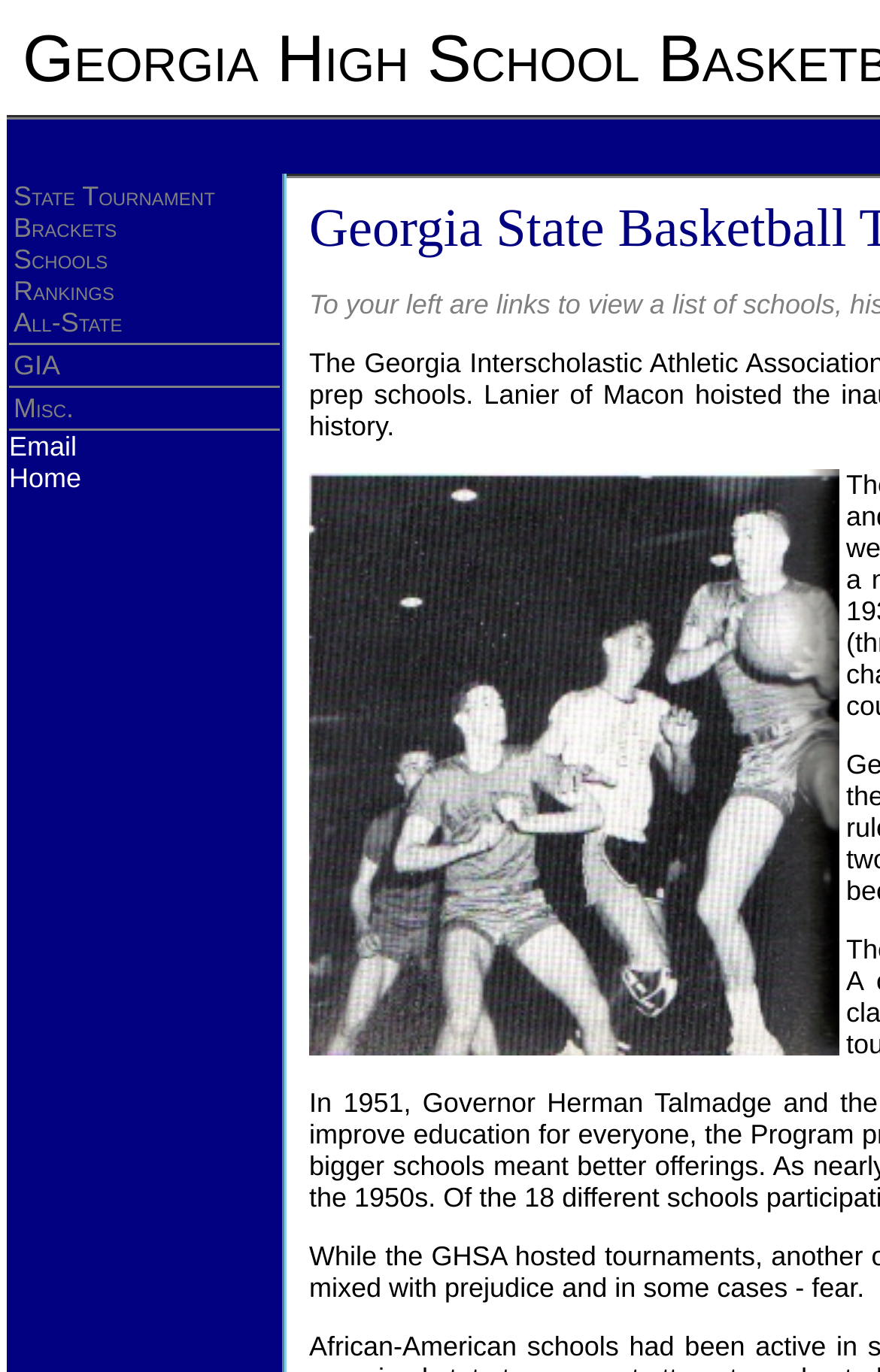What is the purpose of the 'Email' link?
Could you please answer the question thoroughly and with as much detail as possible?

The 'Email' link is likely provided for users to contact the website administrator or to send feedback. Its position at the bottom of the navigation links suggests that it is not a primary feature of the webpage, but rather a secondary function.